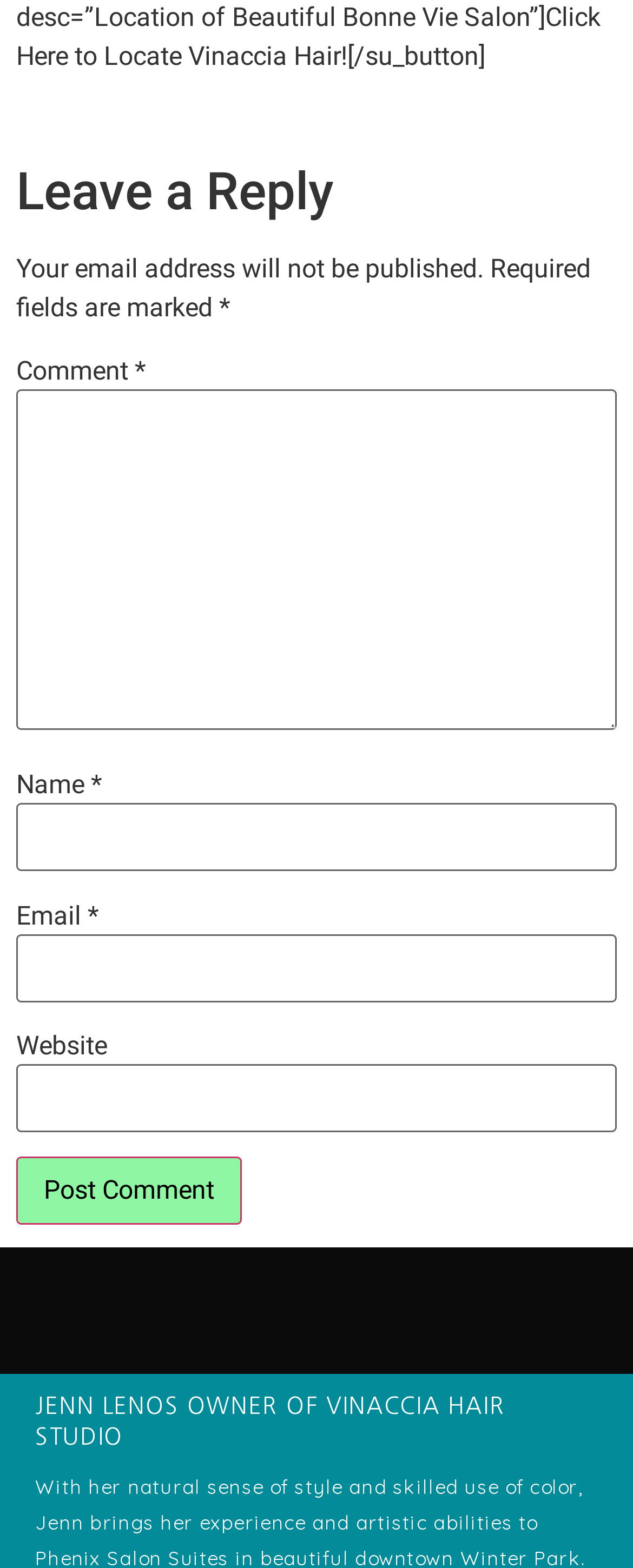Answer this question in one word or a short phrase: What is the name of the person mentioned on the webpage?

Jenn Lenos